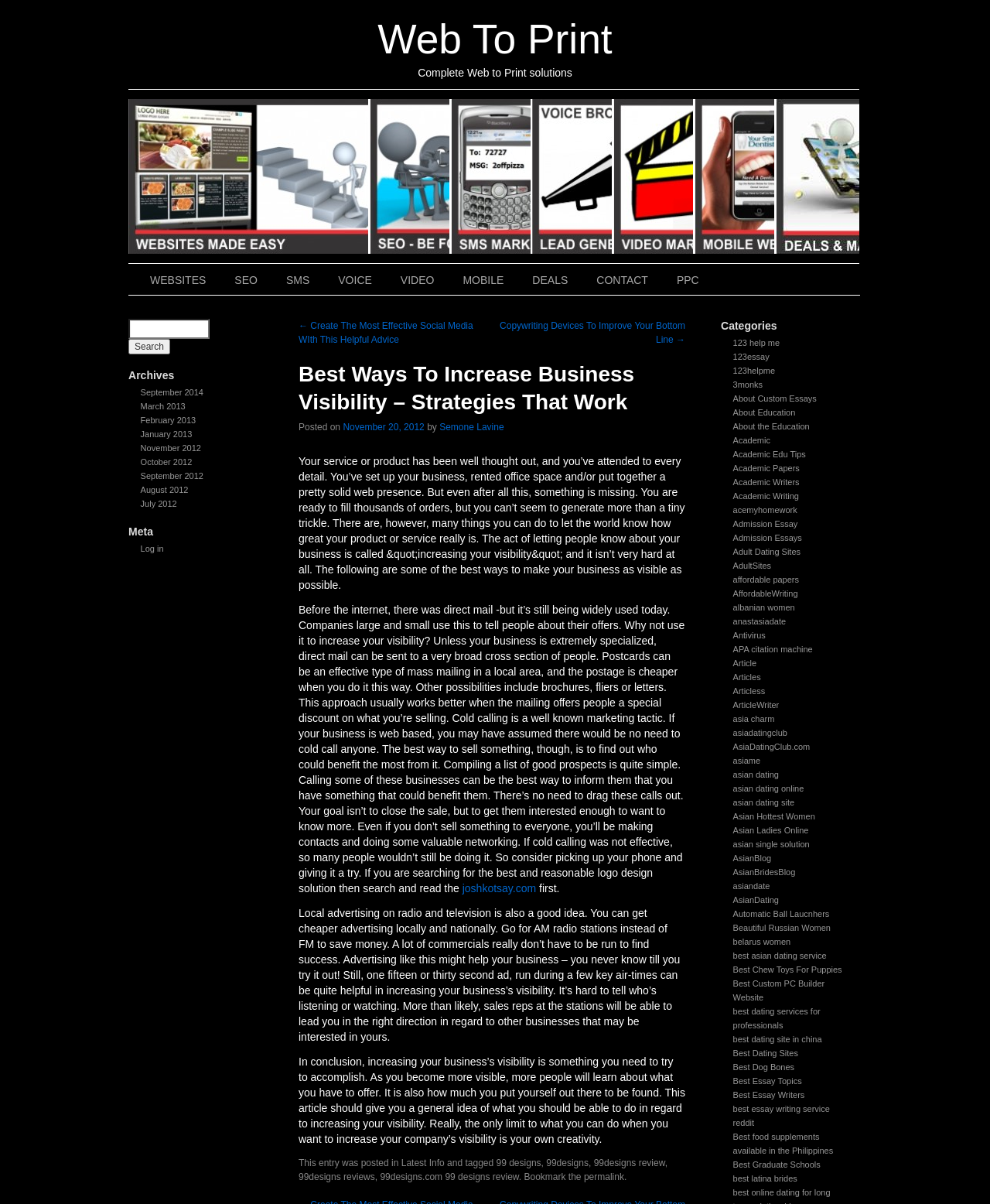Determine the bounding box coordinates of the area to click in order to meet this instruction: "Search for something".

[0.13, 0.265, 0.212, 0.281]